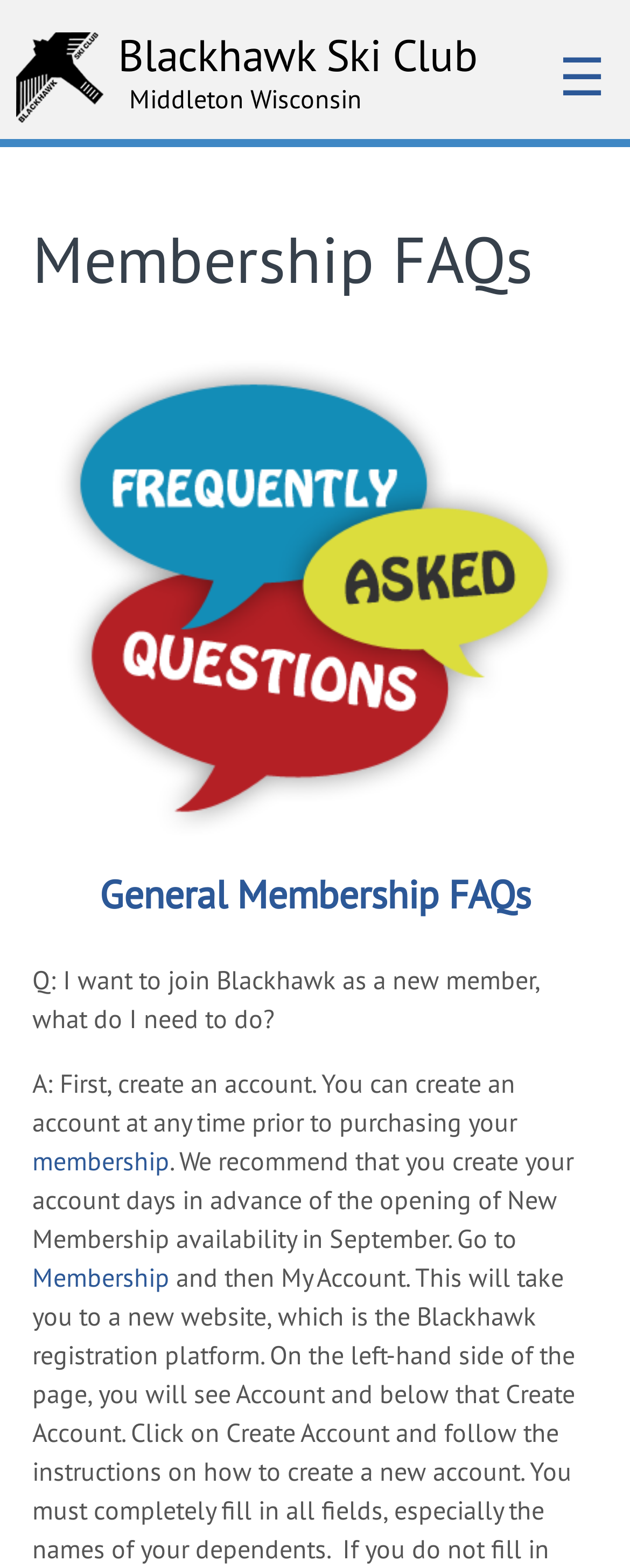How many FAQs are listed on this webpage?
Kindly offer a detailed explanation using the data available in the image.

I found at least one FAQ on the webpage by looking at the elements with the 'StaticText' type and their contents. I found a question 'Q: I want to join Blackhawk as a new member, what do I need to do?' and its corresponding answer. There might be more FAQs on the webpage, but I can confirm at least one.